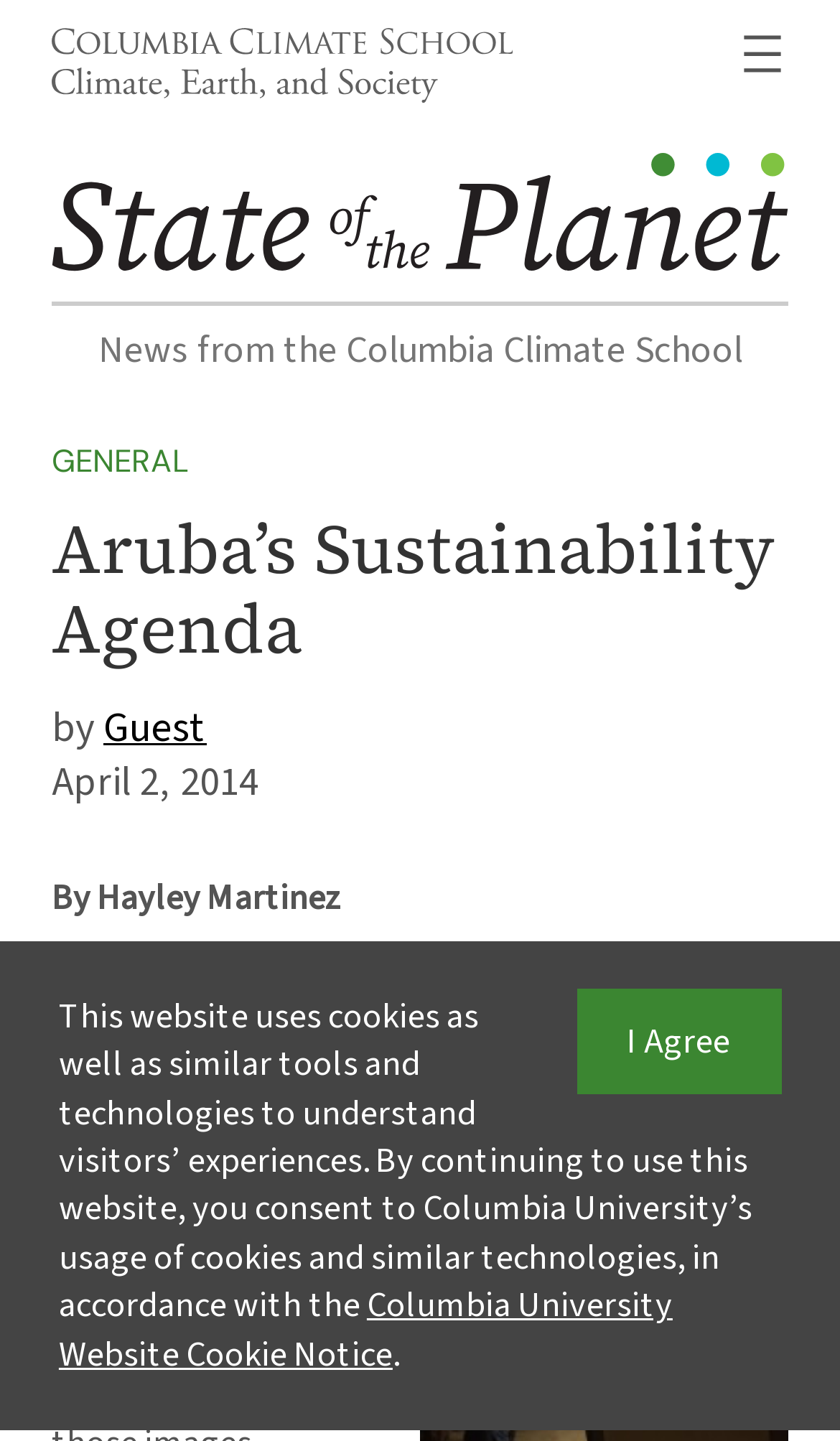Analyze the image and provide a detailed answer to the question: Who is the author of the news article?

The answer can be found by looking at the StaticText element with the text 'By Hayley Martinez'.